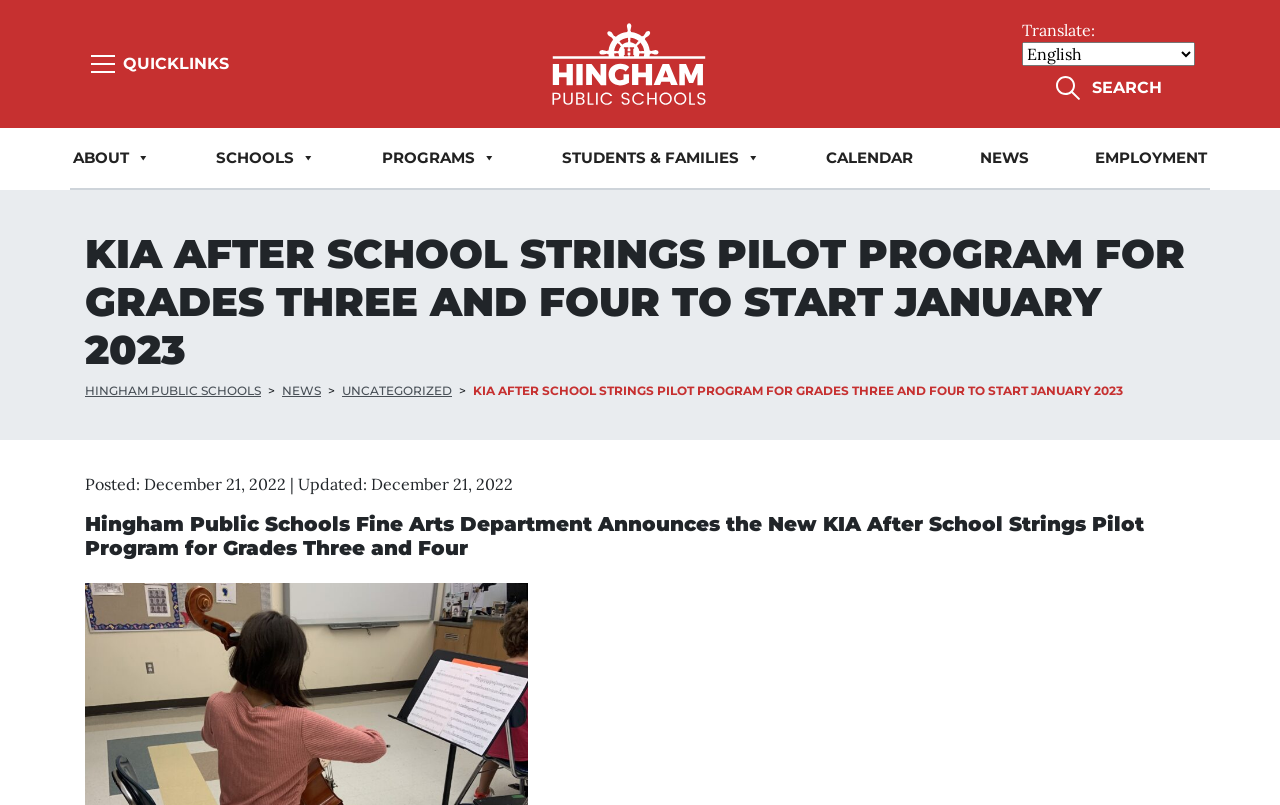Identify and provide the text content of the webpage's primary headline.

KIA AFTER SCHOOL STRINGS PILOT PROGRAM FOR GRADES THREE AND FOUR TO START JANUARY 2023